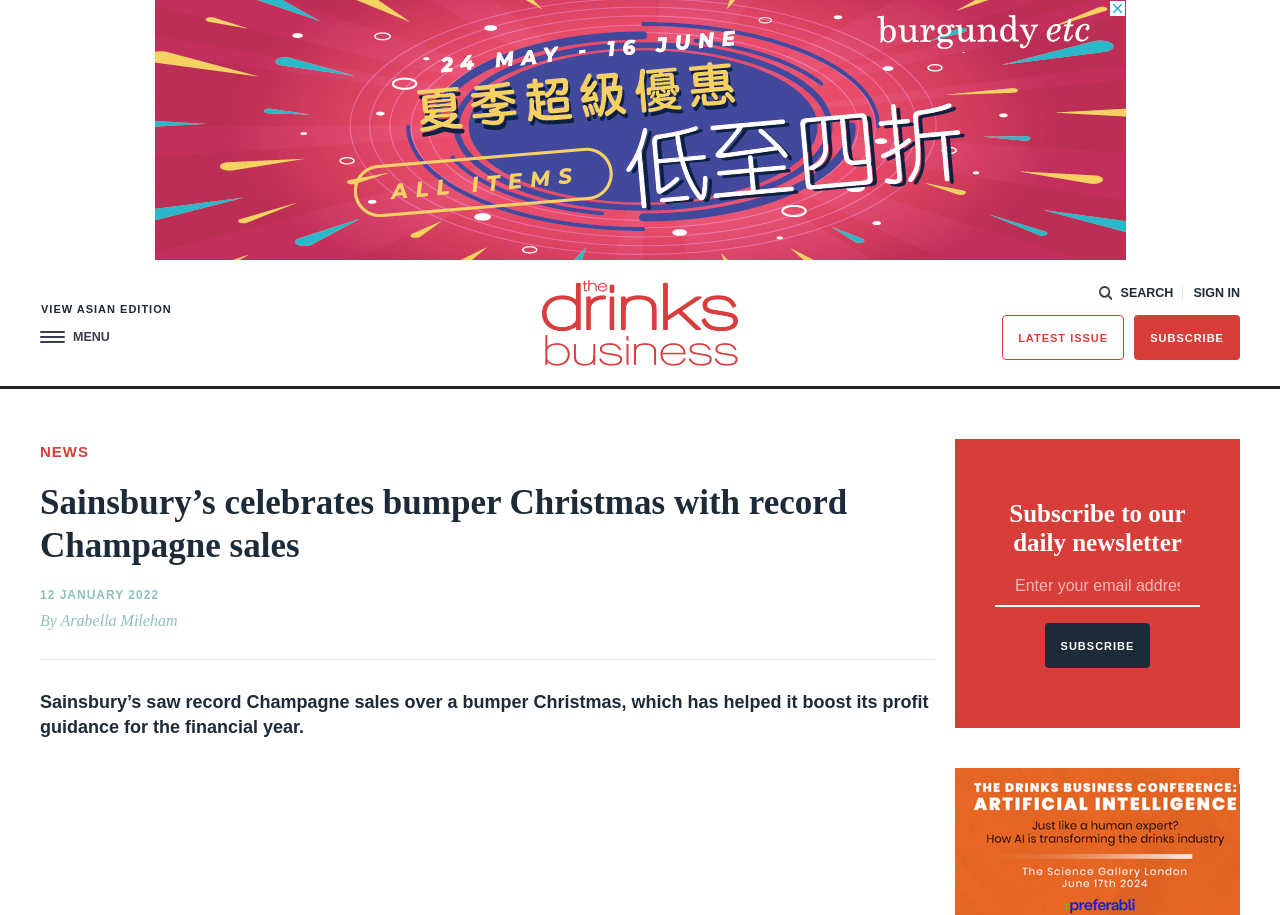Highlight the bounding box coordinates of the element that should be clicked to carry out the following instruction: "Subscribe to the newsletter". The coordinates must be given as four float numbers ranging from 0 to 1, i.e., [left, top, right, bottom].

[0.816, 0.681, 0.899, 0.73]